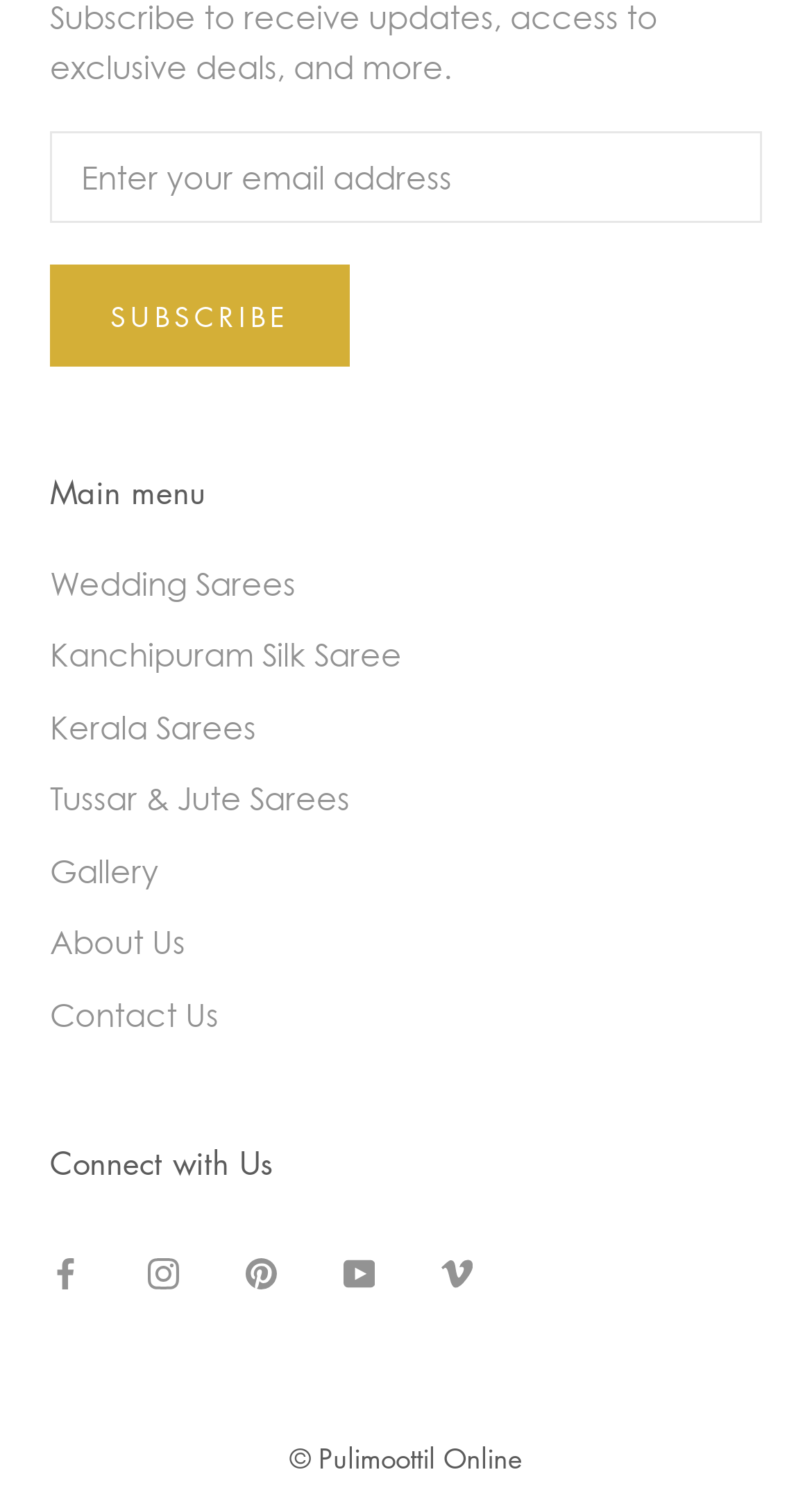What is the main menu category on this website?
Look at the image and answer the question with a single word or phrase.

Sarees